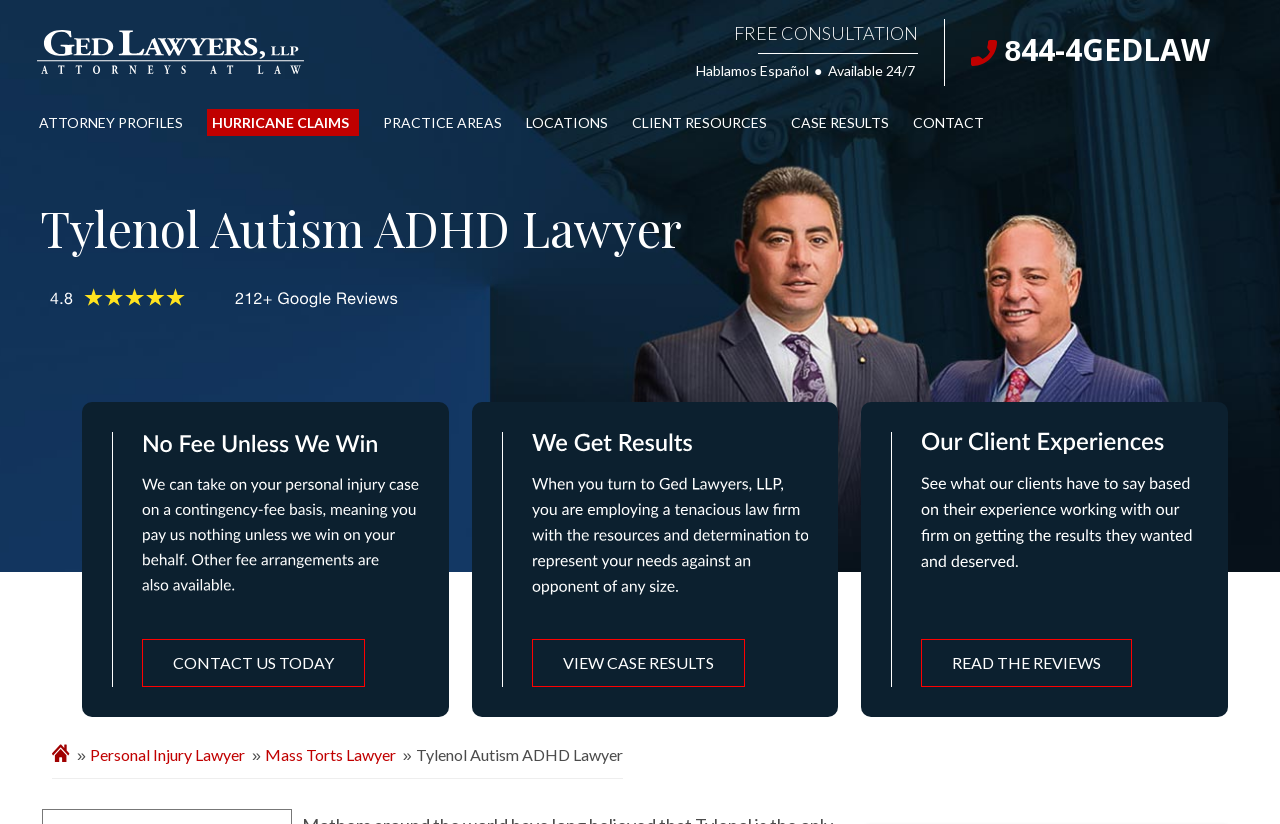Identify the bounding box coordinates of the clickable section necessary to follow the following instruction: "Read the reviews". The coordinates should be presented as four float numbers from 0 to 1, i.e., [left, top, right, bottom].

[0.72, 0.775, 0.885, 0.834]